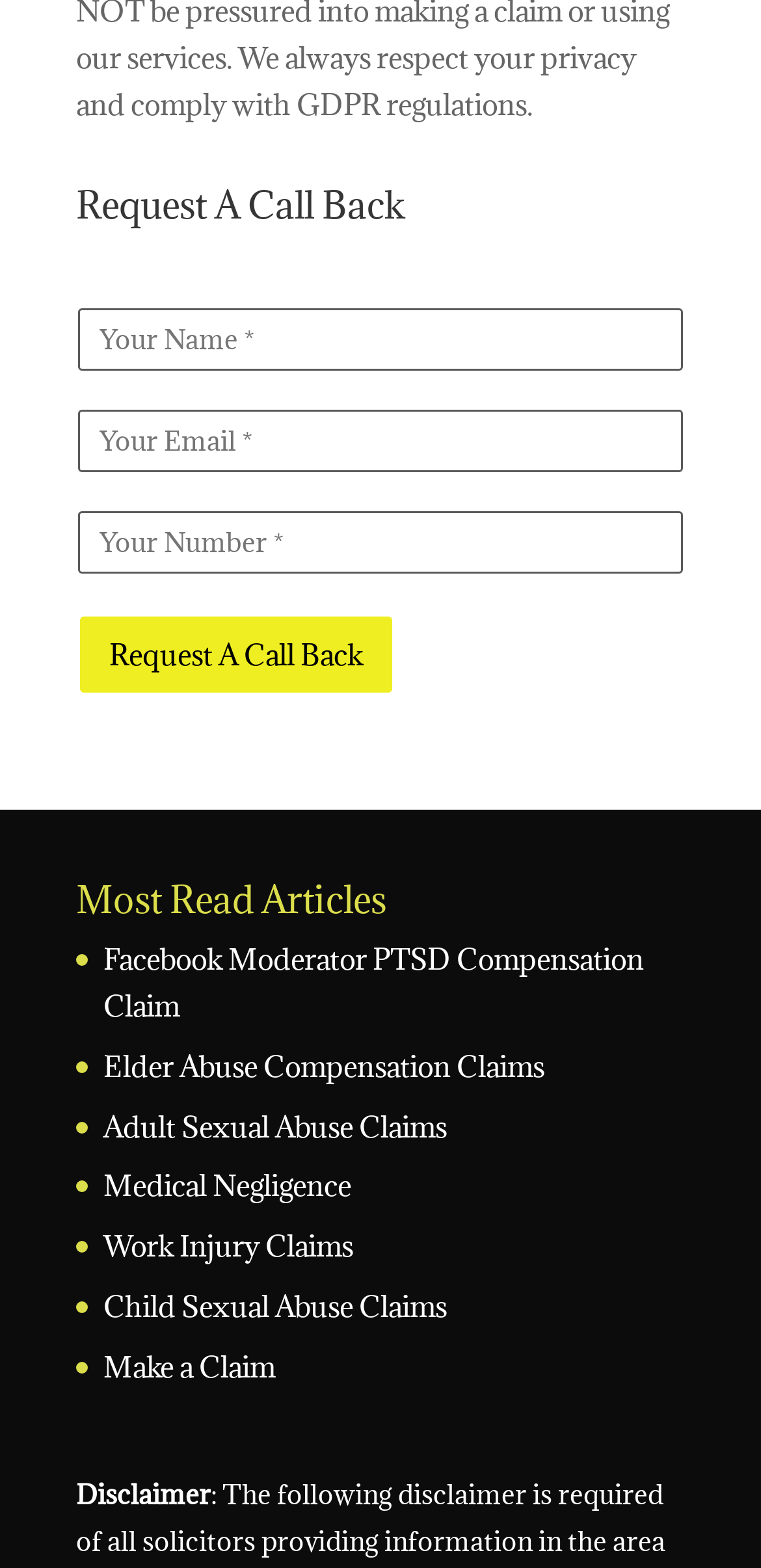Pinpoint the bounding box coordinates of the element you need to click to execute the following instruction: "Click the 'Facebook Moderator PTSD Compensation Claim' link". The bounding box should be represented by four float numbers between 0 and 1, in the format [left, top, right, bottom].

[0.136, 0.6, 0.846, 0.653]